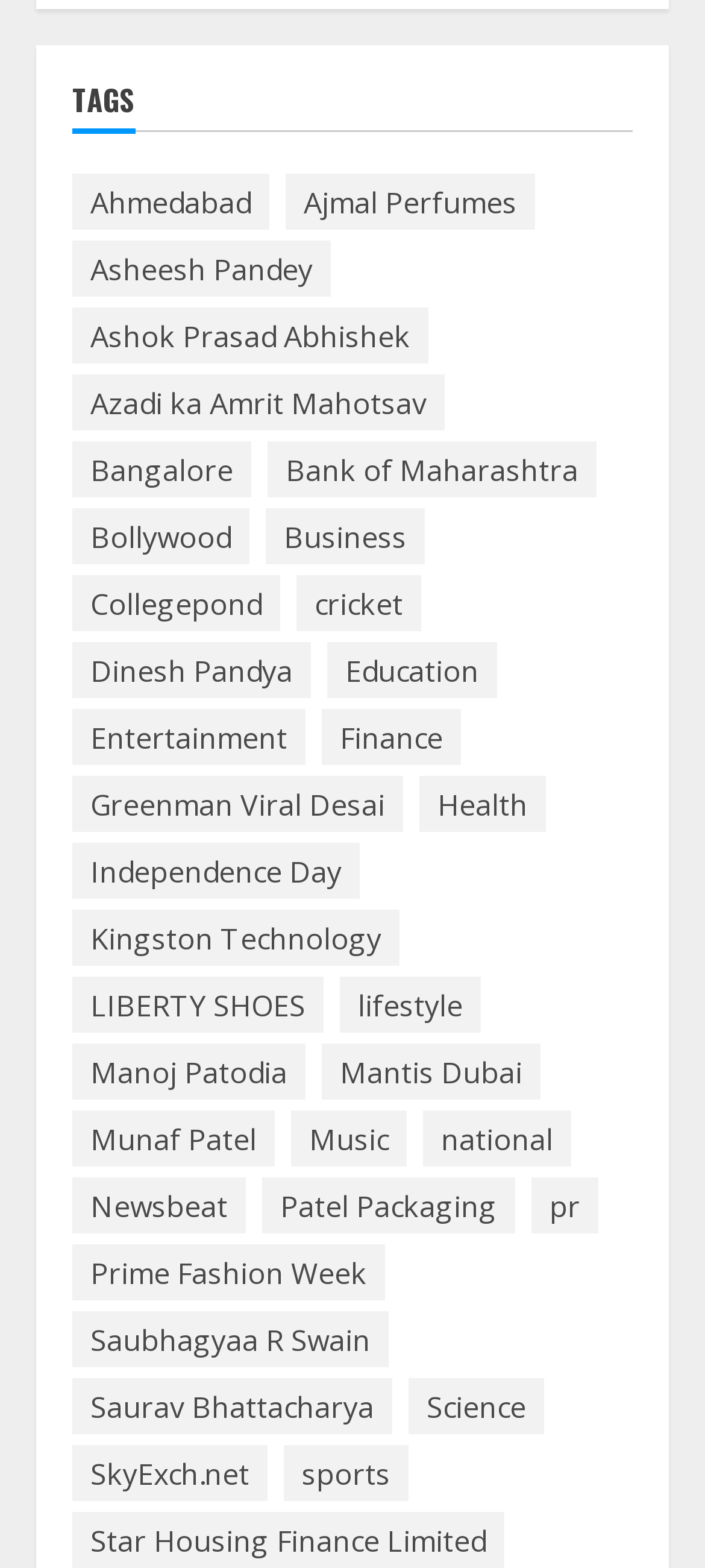Identify the bounding box coordinates for the UI element that matches this description: "Business".

[0.377, 0.325, 0.603, 0.36]